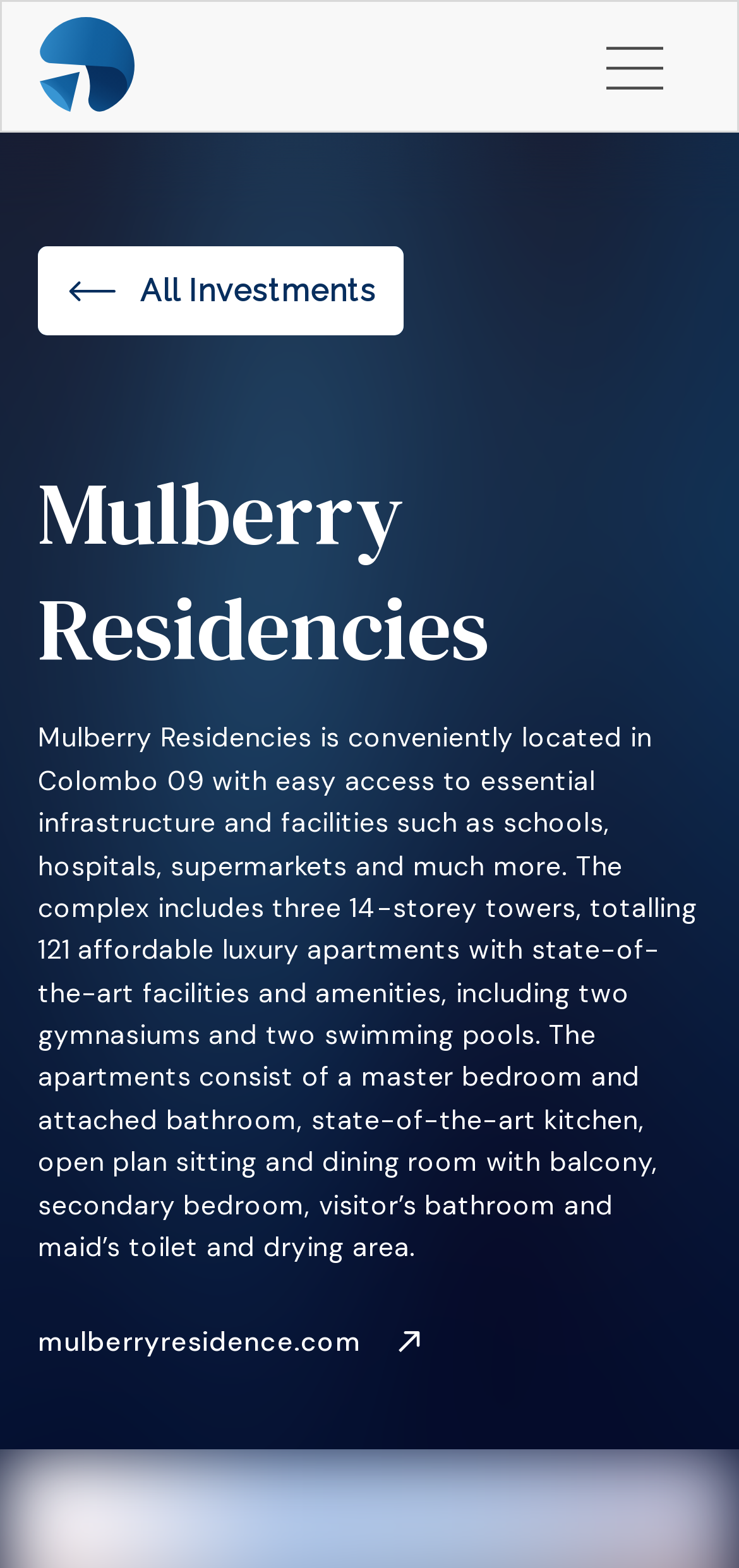How many towers are in the complex?
Please ensure your answer is as detailed and informative as possible.

According to the webpage, the complex includes three 14-storey towers, which is mentioned in the description of Mulberry Residencies.